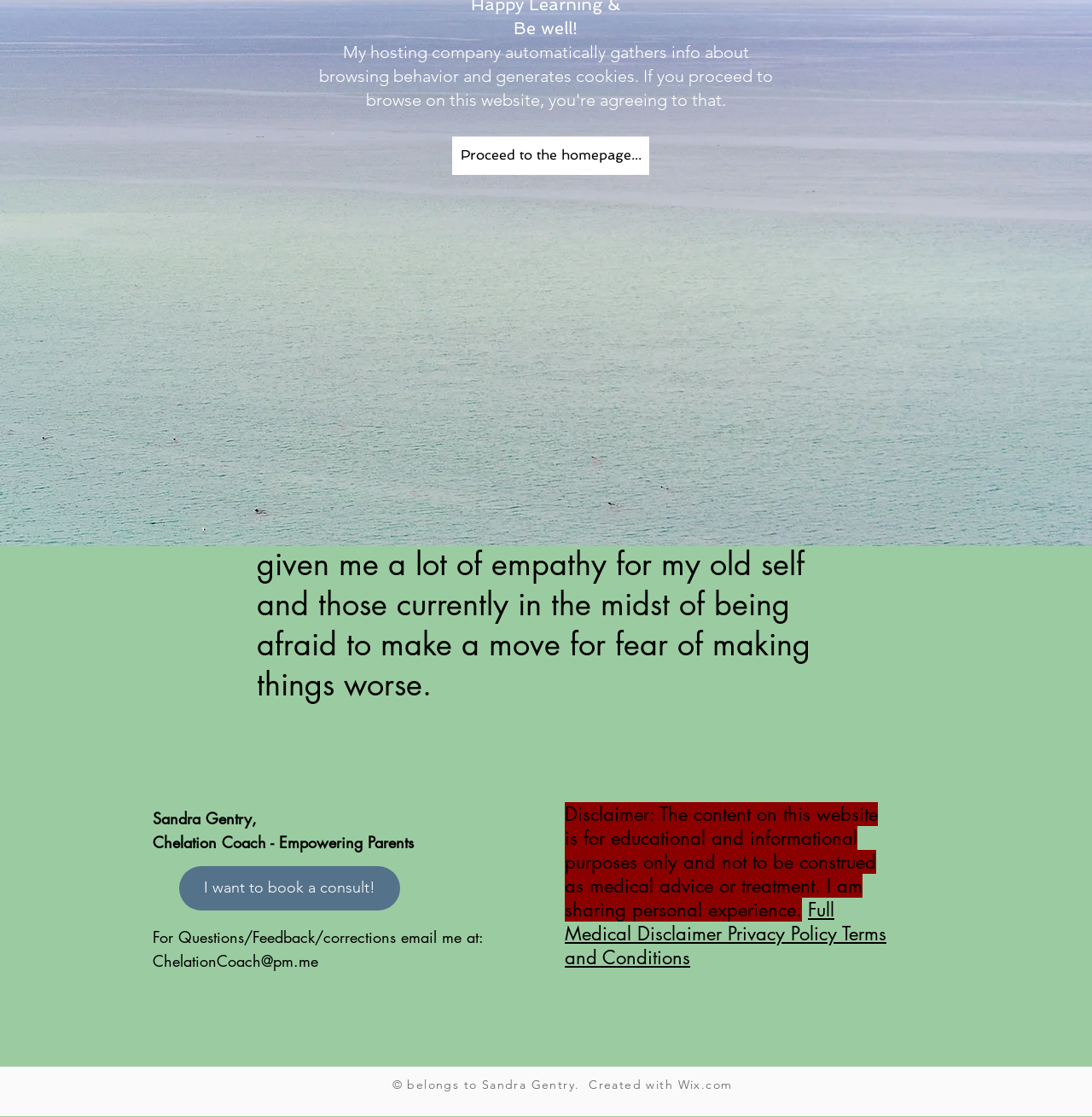Determine the bounding box of the UI component based on this description: "Wix.com". The bounding box coordinates should be four float values between 0 and 1, i.e., [left, top, right, bottom].

[0.621, 0.964, 0.671, 0.978]